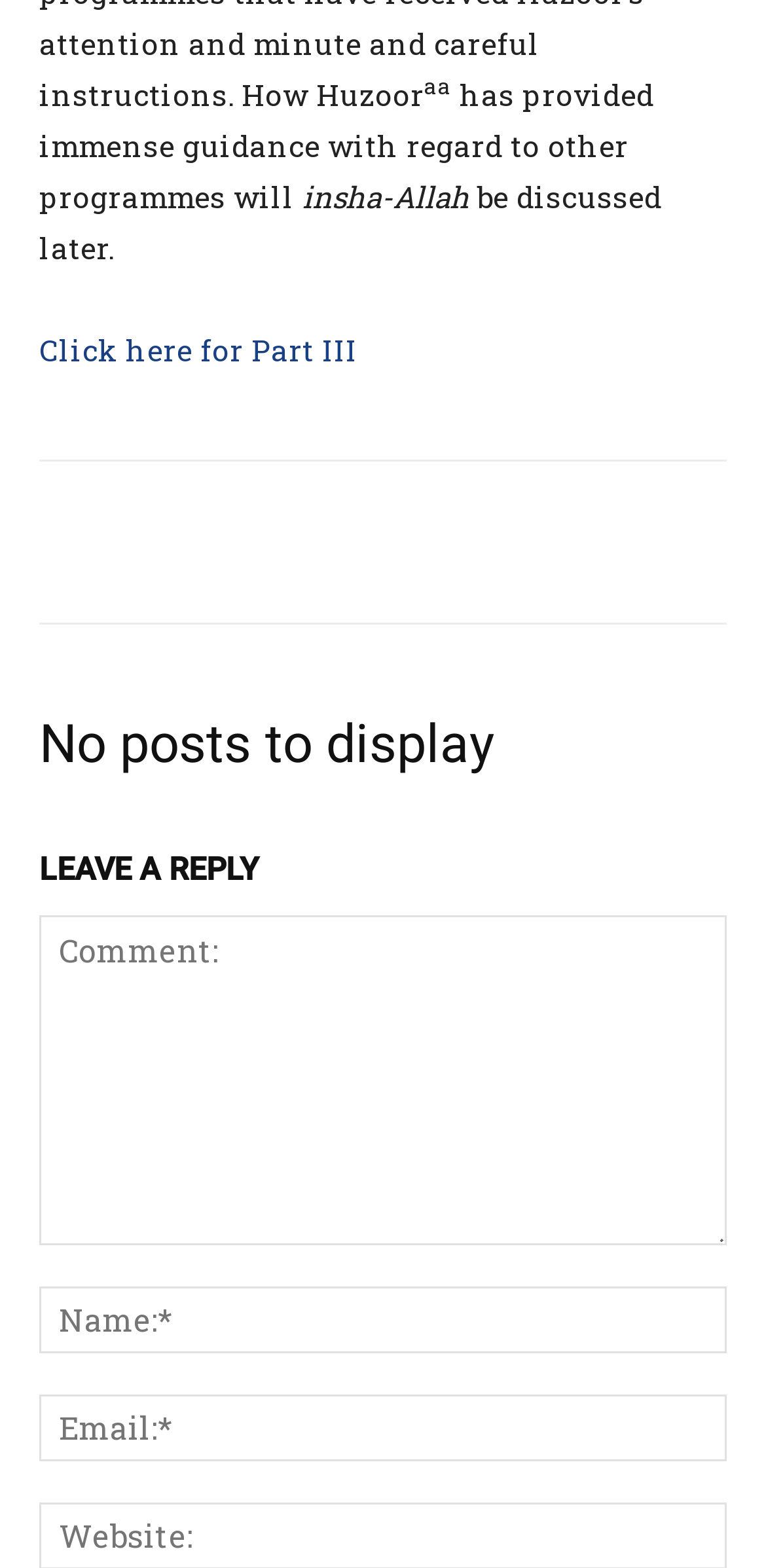Please study the image and answer the question comprehensively:
What is the purpose of the 'Click here for Part III' link?

The link 'Click here for Part III' suggests that it leads to Part III of a series or a continuation of the content, allowing users to access the next part of the content.